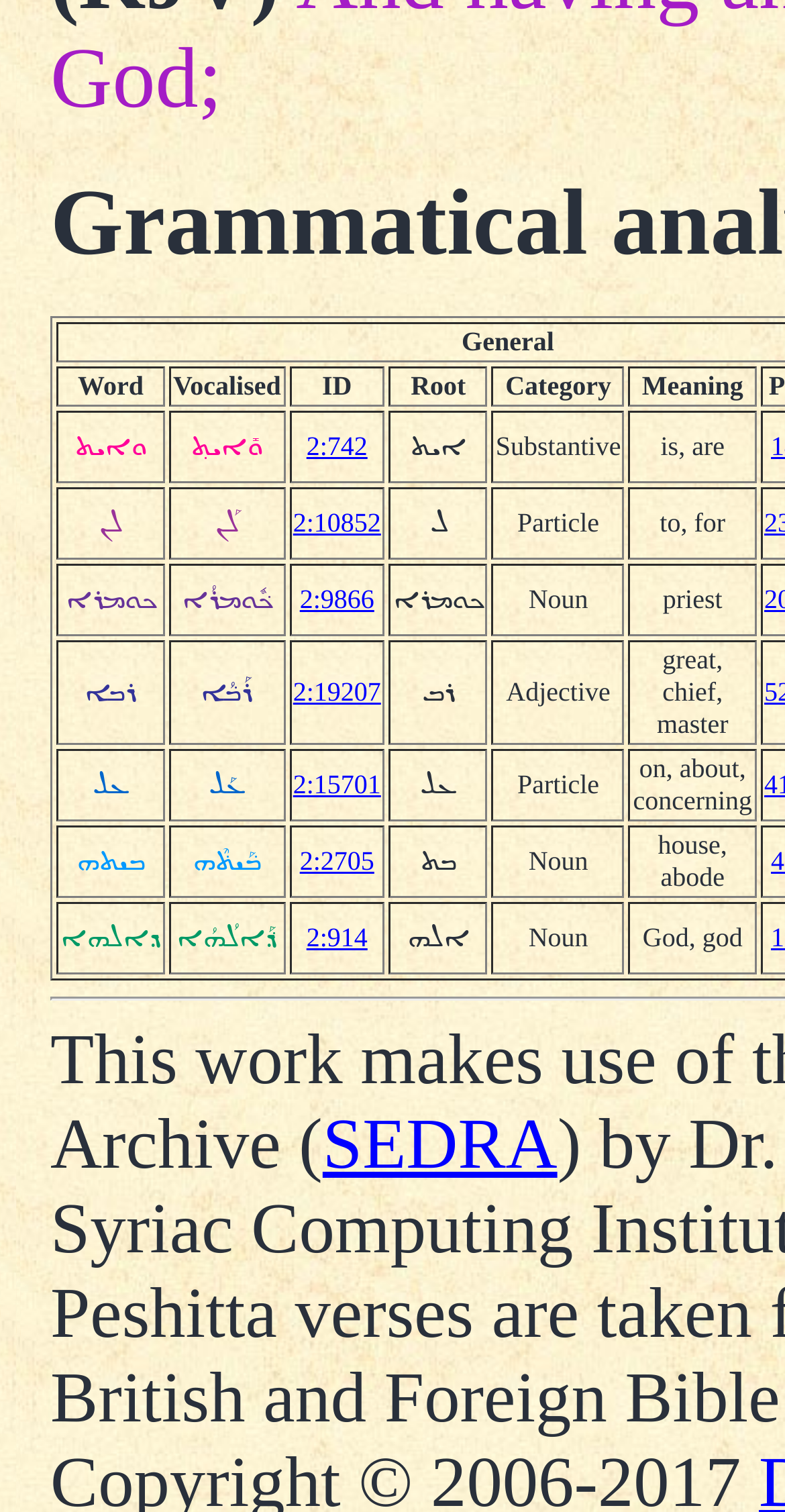Kindly determine the bounding box coordinates for the area that needs to be clicked to execute this instruction: "click on the link 'ܘܺܐܝܬ݂'".

[0.243, 0.285, 0.335, 0.305]